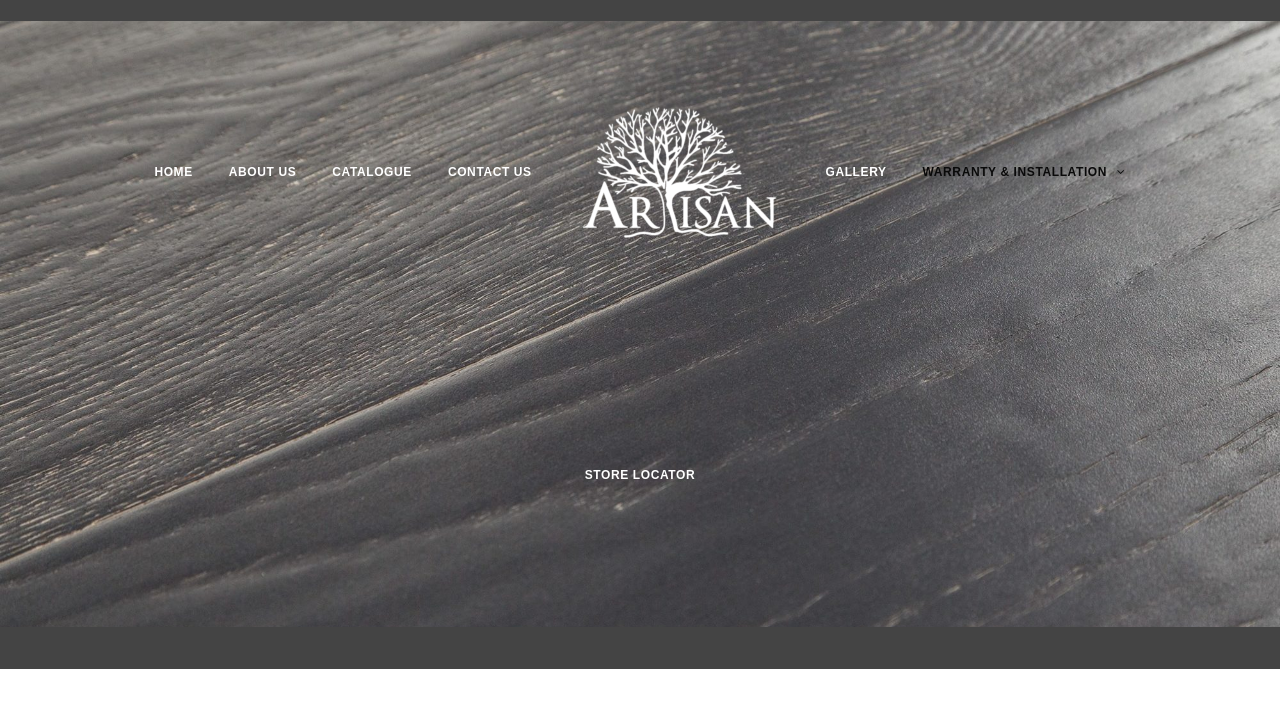Use a single word or phrase to answer the question:
What is the first menu item?

HOME